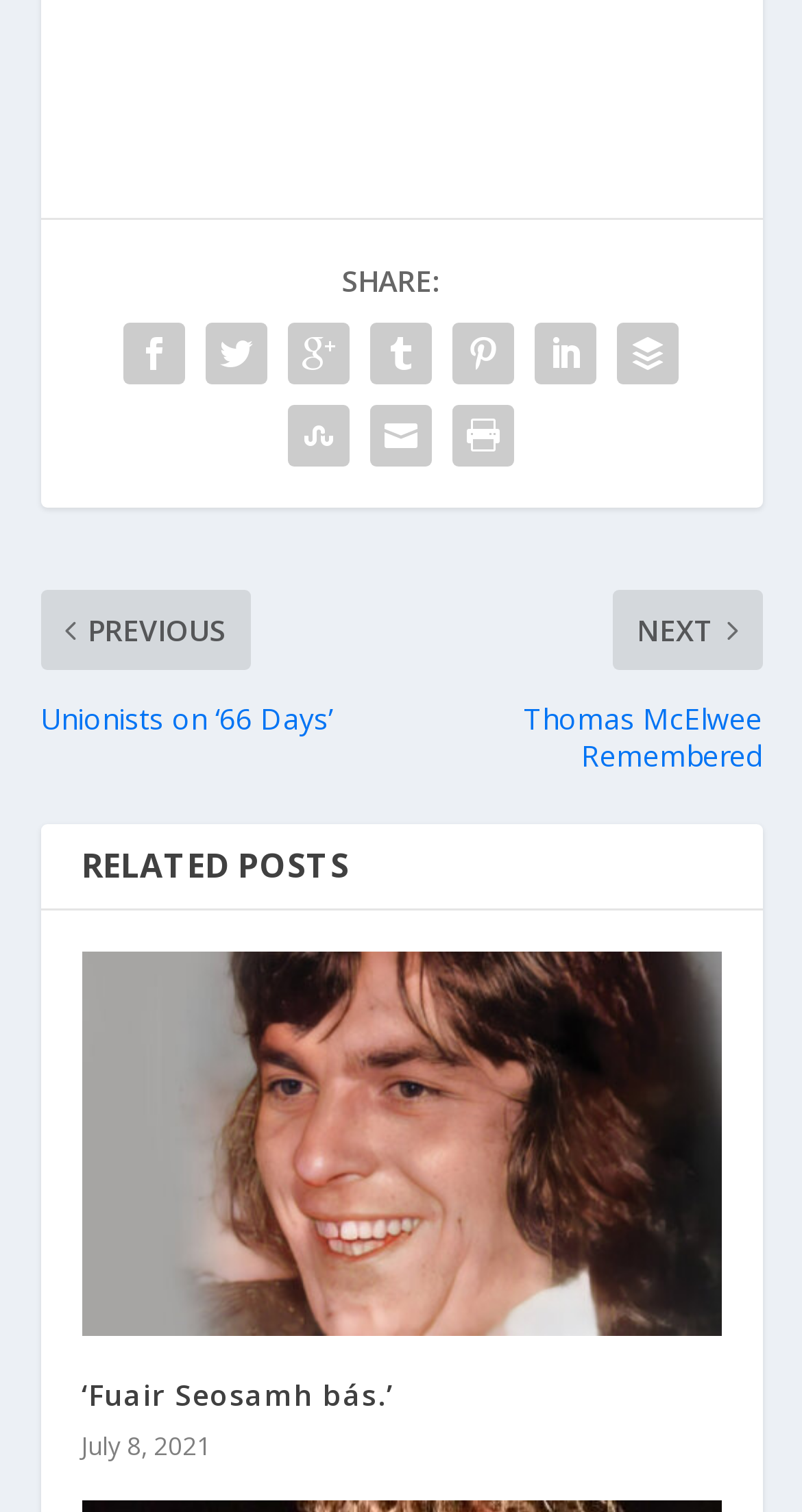Please identify the bounding box coordinates of the element I should click to complete this instruction: 'View related posts'. The coordinates should be given as four float numbers between 0 and 1, like this: [left, top, right, bottom].

[0.05, 0.546, 0.95, 0.601]